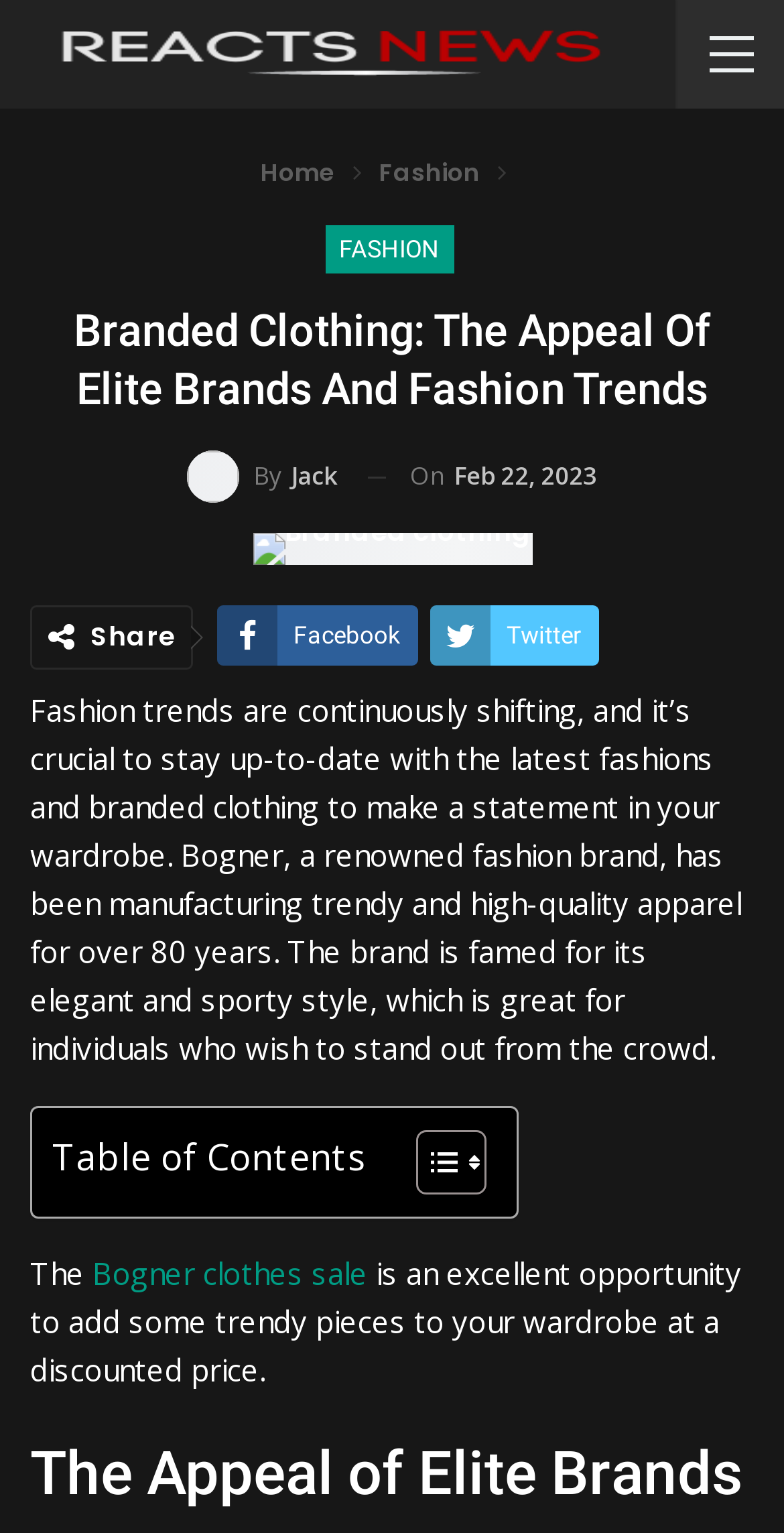Use a single word or phrase to answer the question: What is the purpose of the 'Toggle Table of Content' button?

To show or hide table of contents